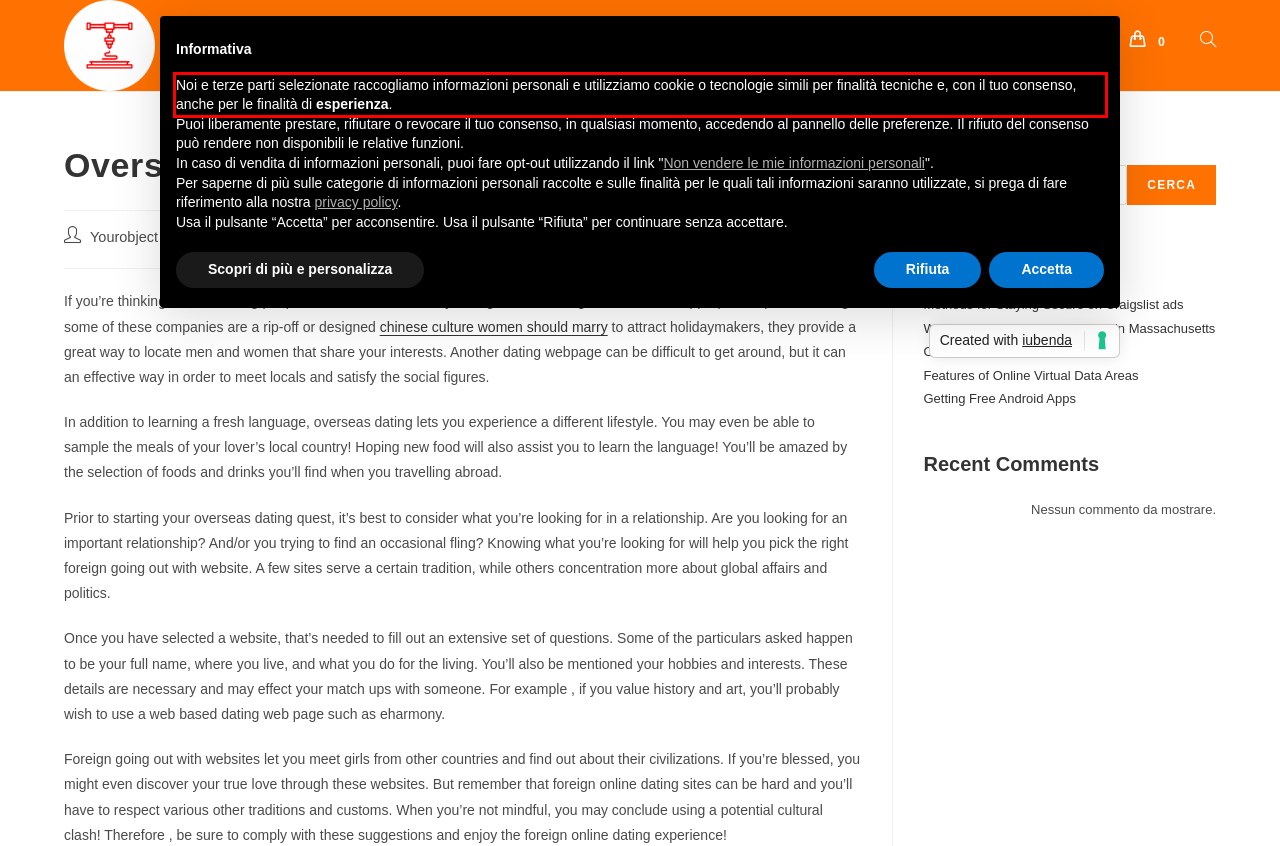Identify the text inside the red bounding box in the provided webpage screenshot and transcribe it.

Noi e terze parti selezionate raccogliamo informazioni personali e utilizziamo cookie o tecnologie simili per finalità tecniche e, con il tuo consenso, anche per le finalità di esperienza.